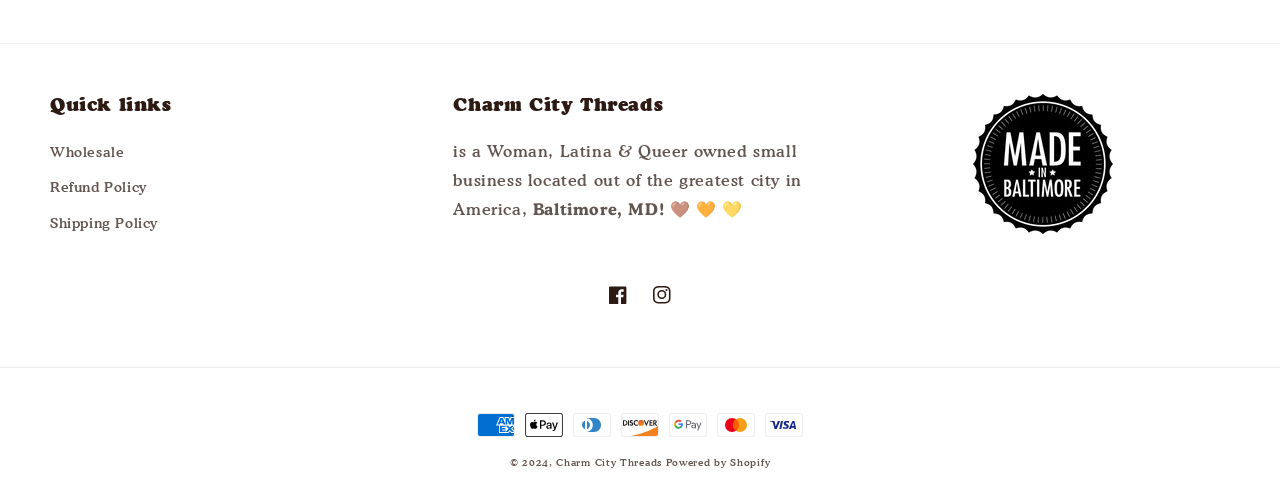Please find the bounding box coordinates of the element that you should click to achieve the following instruction: "Check Payment methods". The coordinates should be presented as four float numbers between 0 and 1: [left, top, right, bottom].

[0.372, 0.828, 0.428, 0.925]